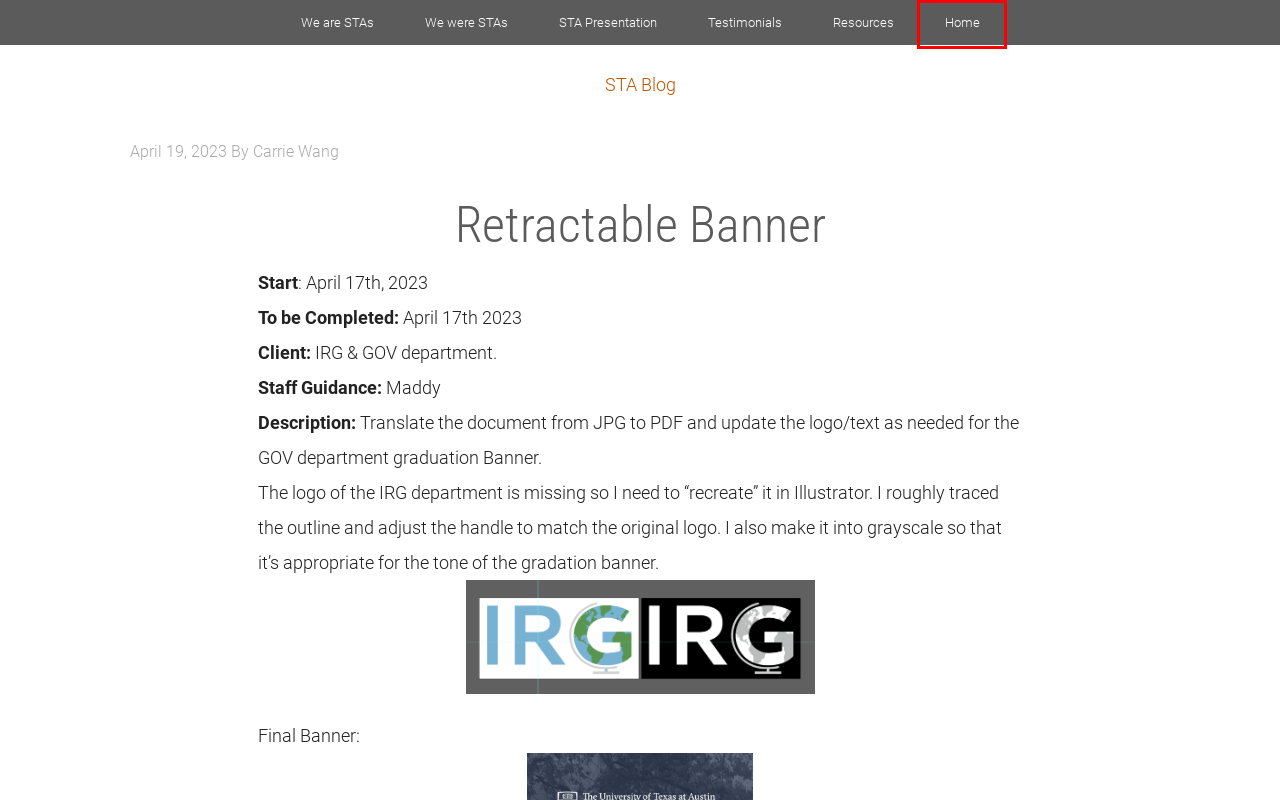Examine the screenshot of a webpage featuring a red bounding box and identify the best matching webpage description for the new page that results from clicking the element within the box. Here are the options:
A. We were STAs
B. Lorena Chiles
C. Resources
D. Carrie Wang
E. STA Presentation 2017
F. Testimonials
G. Lila Mali
H. STA Blog

H